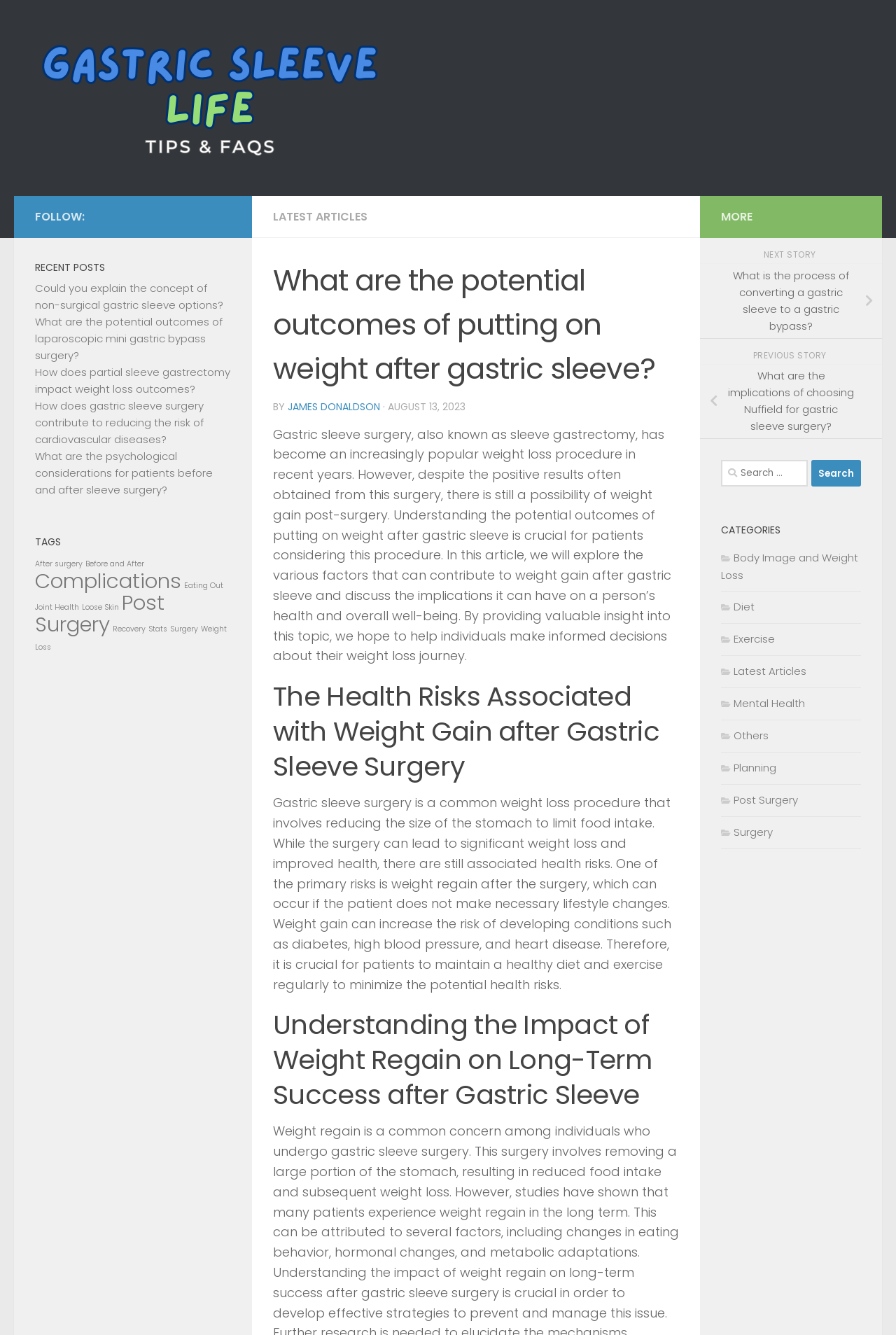What is the name of the website?
Refer to the screenshot and answer in one word or phrase.

Gastric Sleeve Life